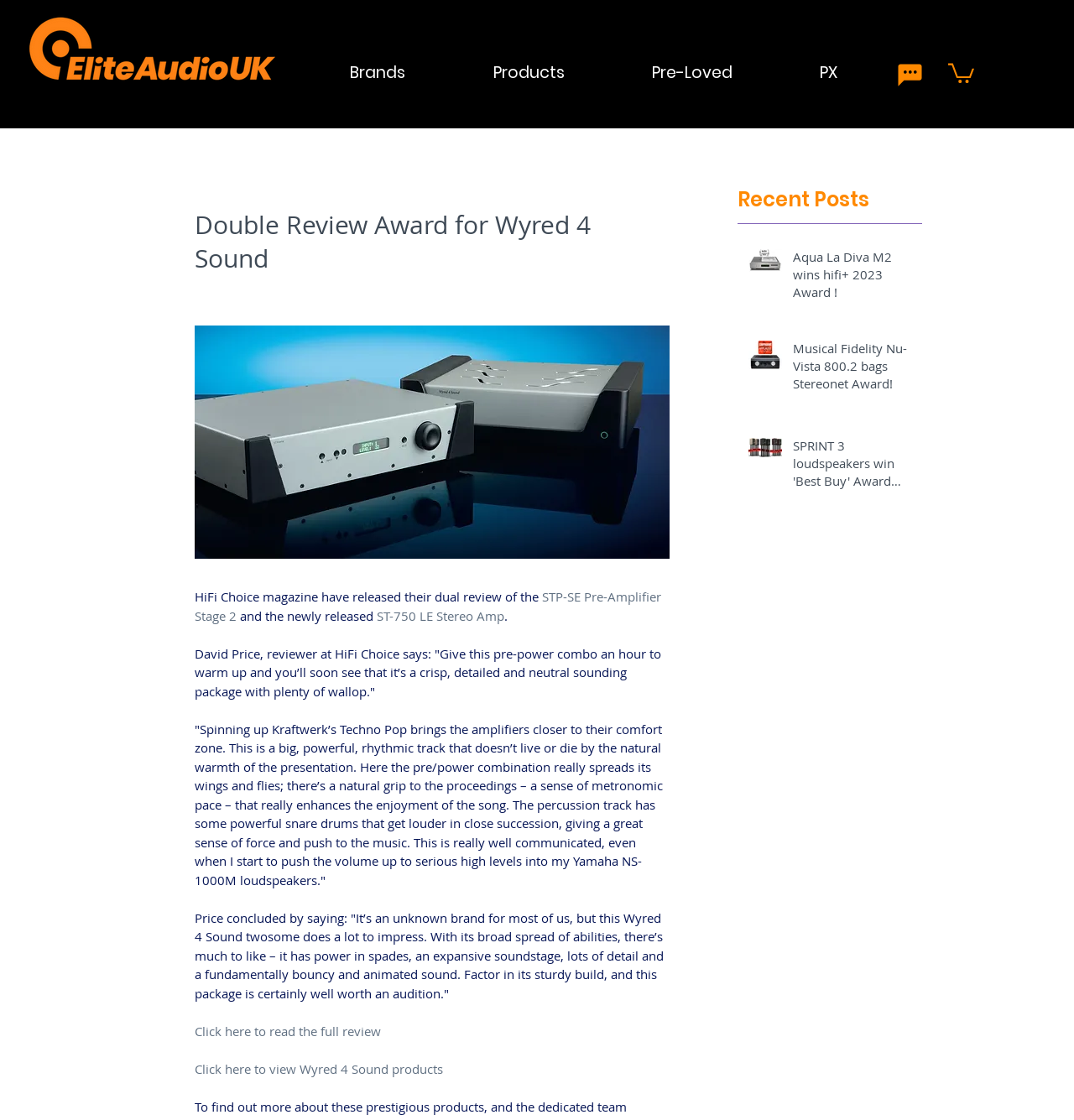How many links are there in the navigation section?
Your answer should be a single word or phrase derived from the screenshot.

5